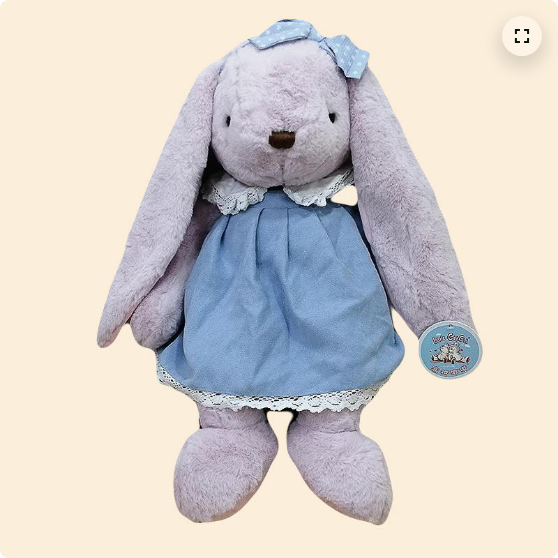What is the minimum order amount for free shipping?
Please answer the question with a detailed response using the information from the screenshot.

As mentioned in the caption, customers can enjoy free shipping on orders over $80, which makes it easier to bring home this delightful plush friend, Lacey.